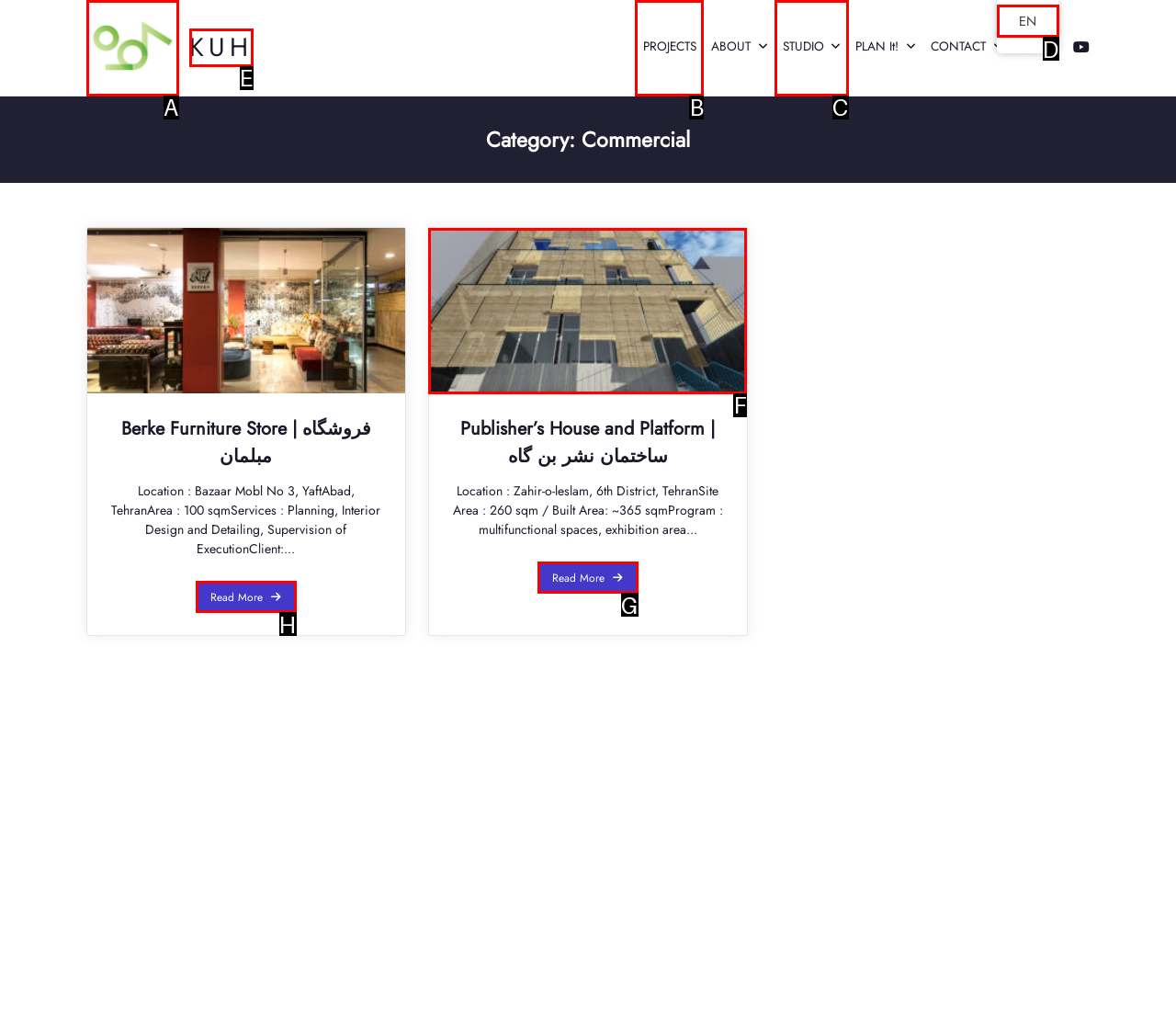Determine the correct UI element to click for this instruction: Switch to English language. Respond with the letter of the chosen element.

D